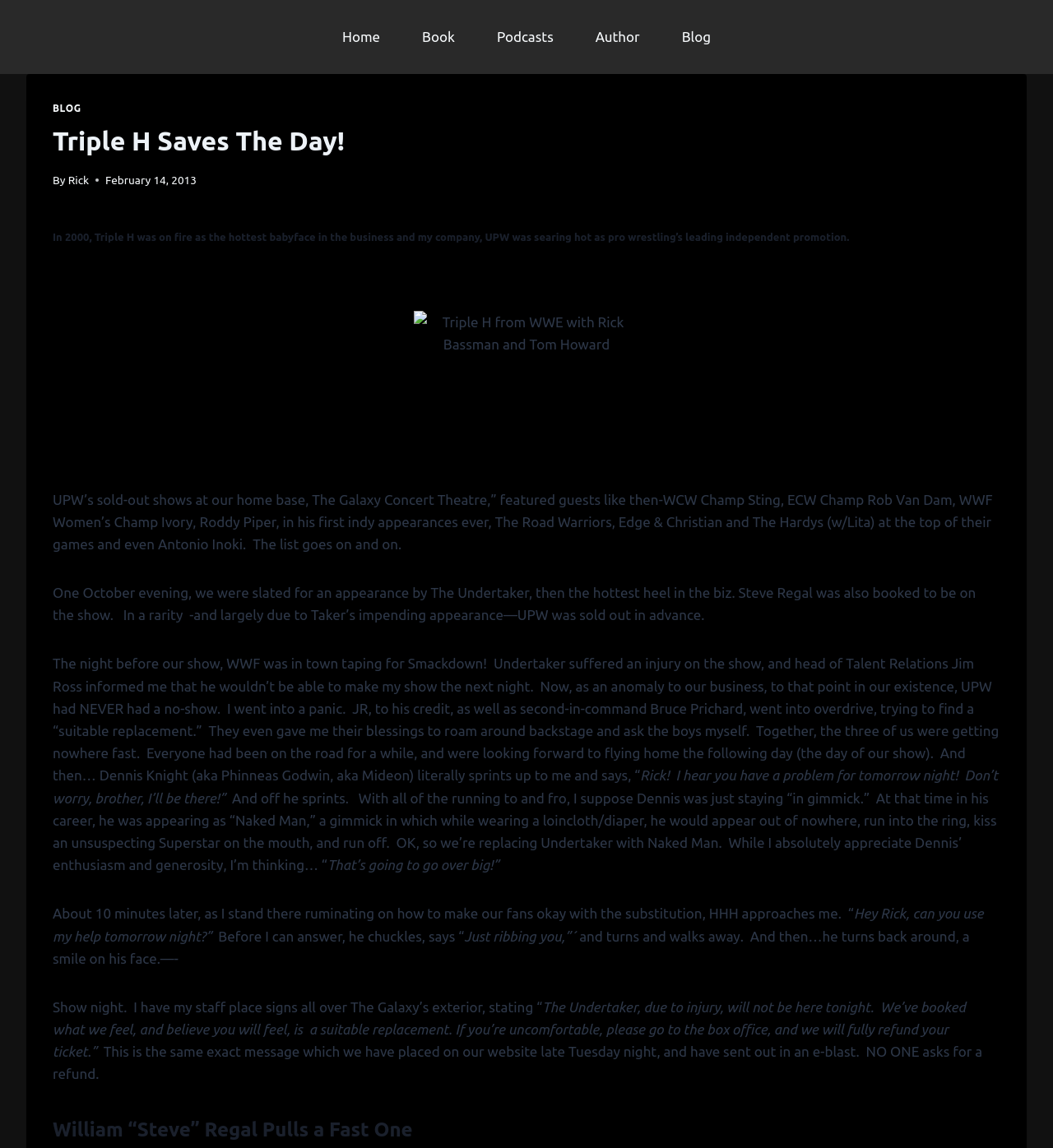Could you provide the bounding box coordinates for the portion of the screen to click to complete this instruction: "Click on the 'Rick' link"?

[0.065, 0.151, 0.084, 0.162]